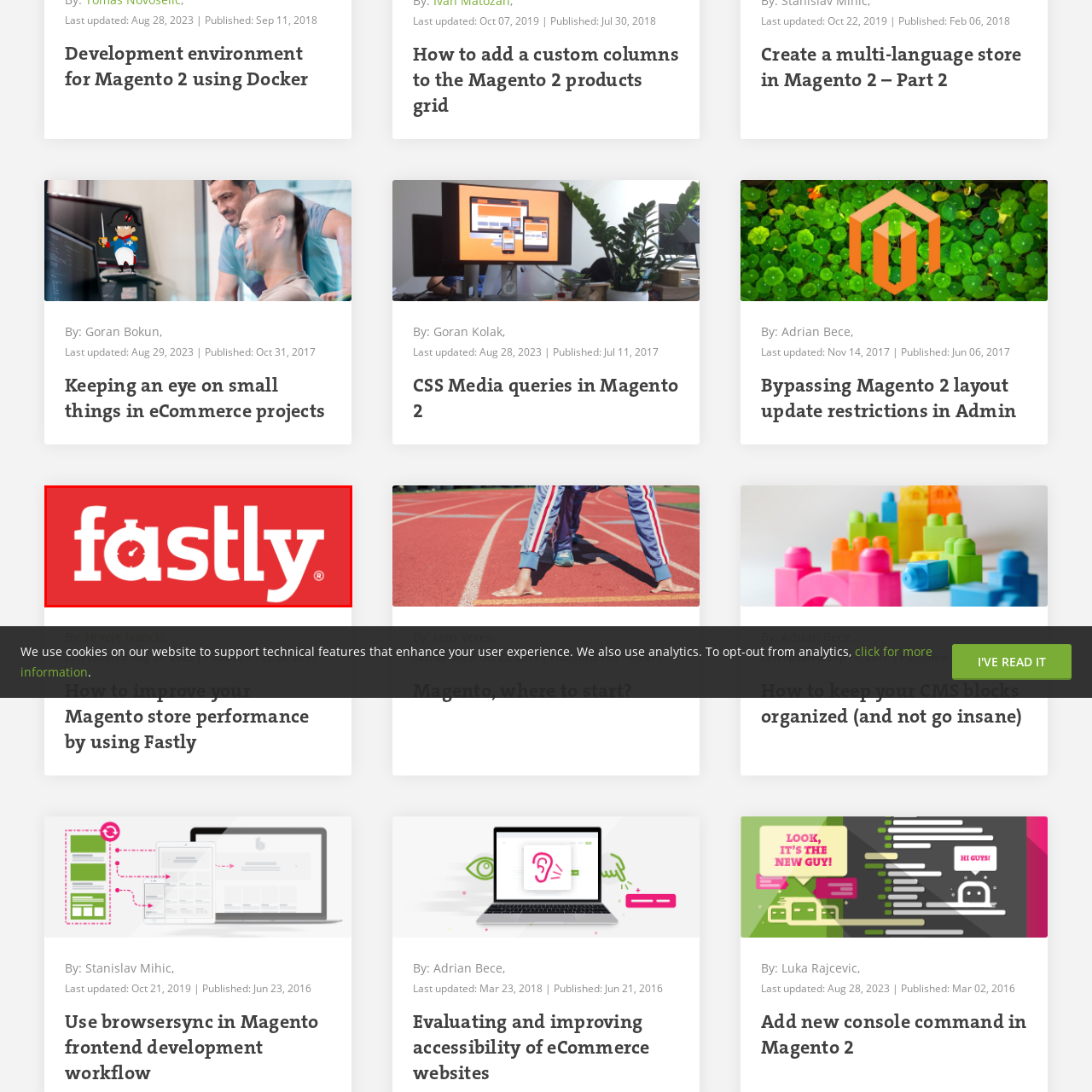View the element within the red boundary, What is the topic of the associated article? 
Deliver your response in one word or phrase.

Optimizing eCommerce sites